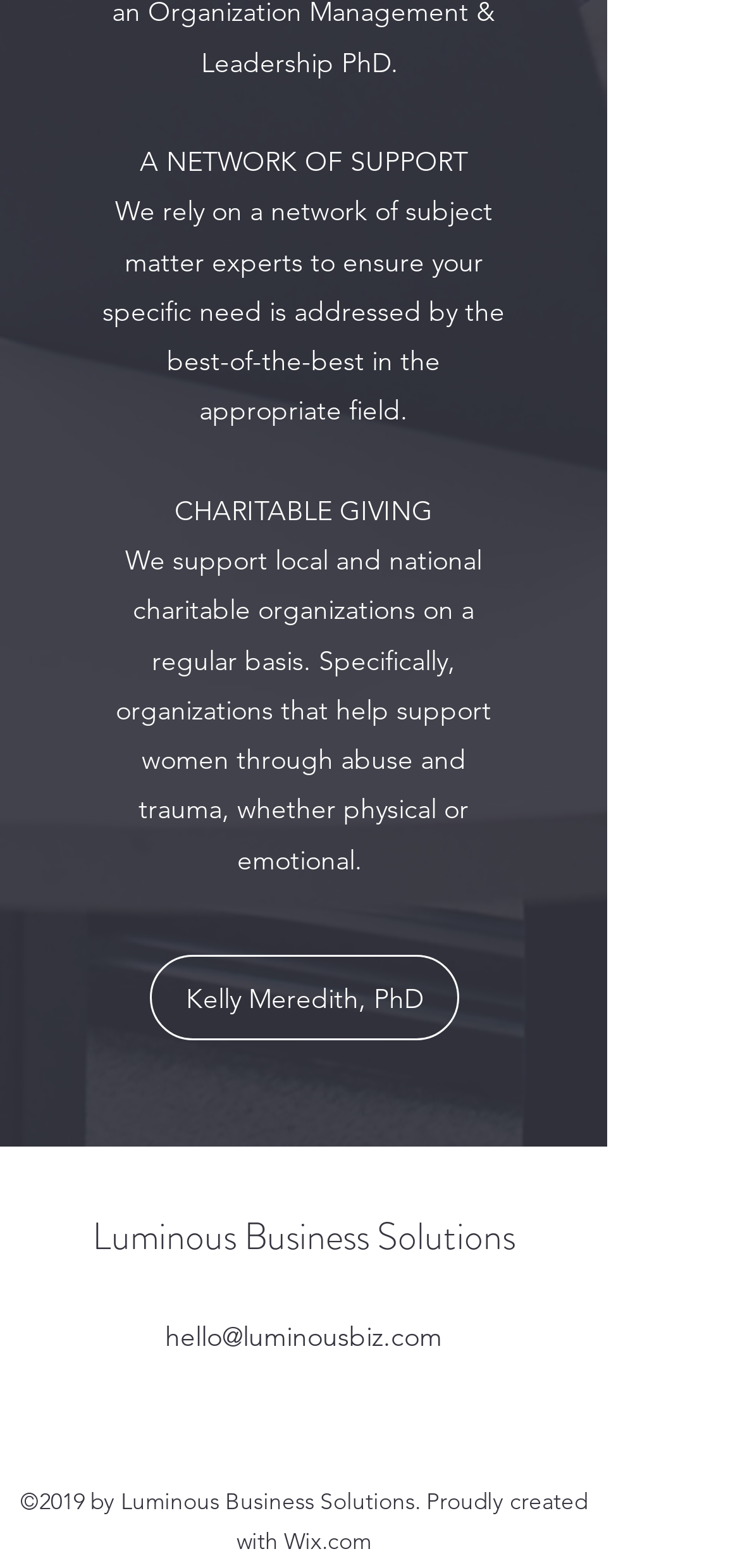Based on what you see in the screenshot, provide a thorough answer to this question: What social media platform is linked?

The social media platform linked is LinkedIn, which can be found in the social bar section at the bottom of the webpage.